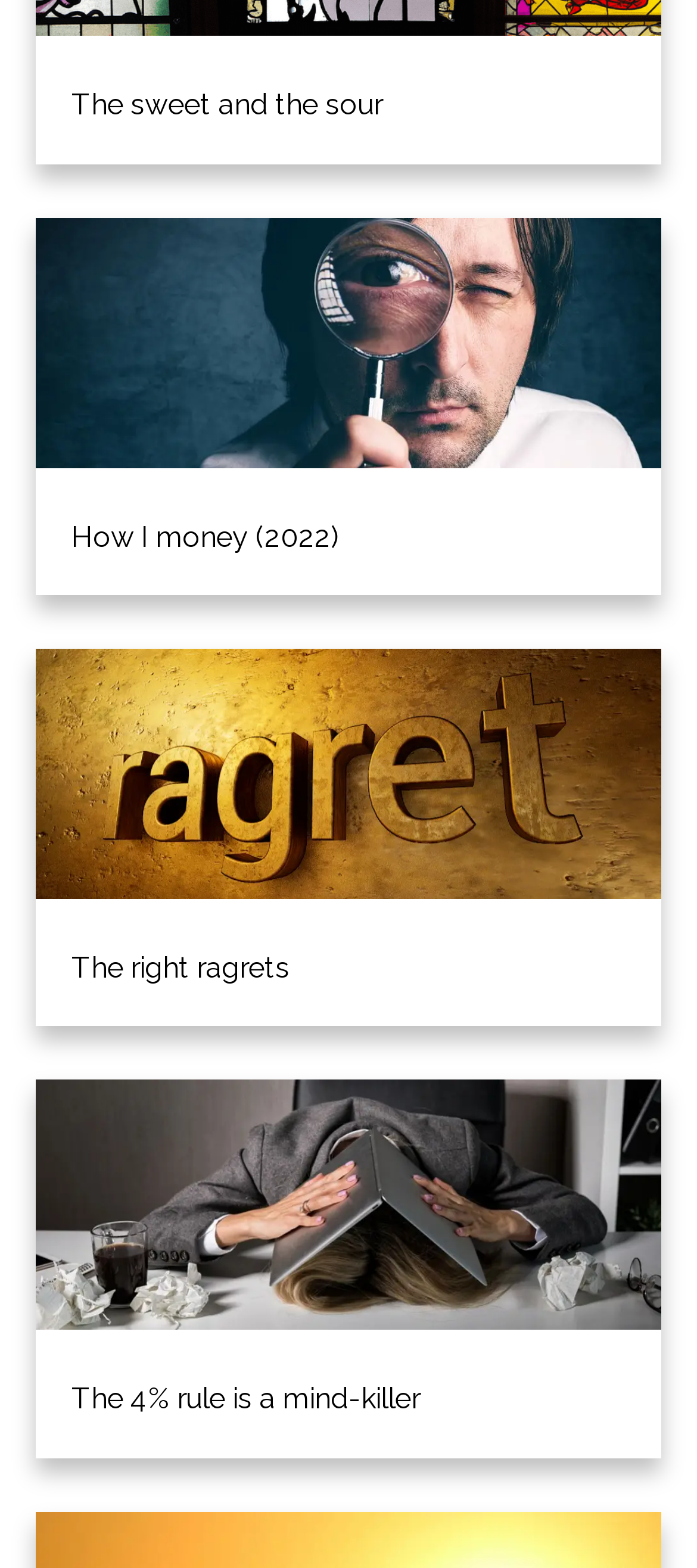What is the position of the second article?
Can you offer a detailed and complete answer to this question?

By comparing the y1 and y2 coordinates of the article elements, I can determine their vertical positions. The second article has y1 and y2 coordinates that are between those of the first and third articles, indicating that it is positioned in the middle of the webpage.